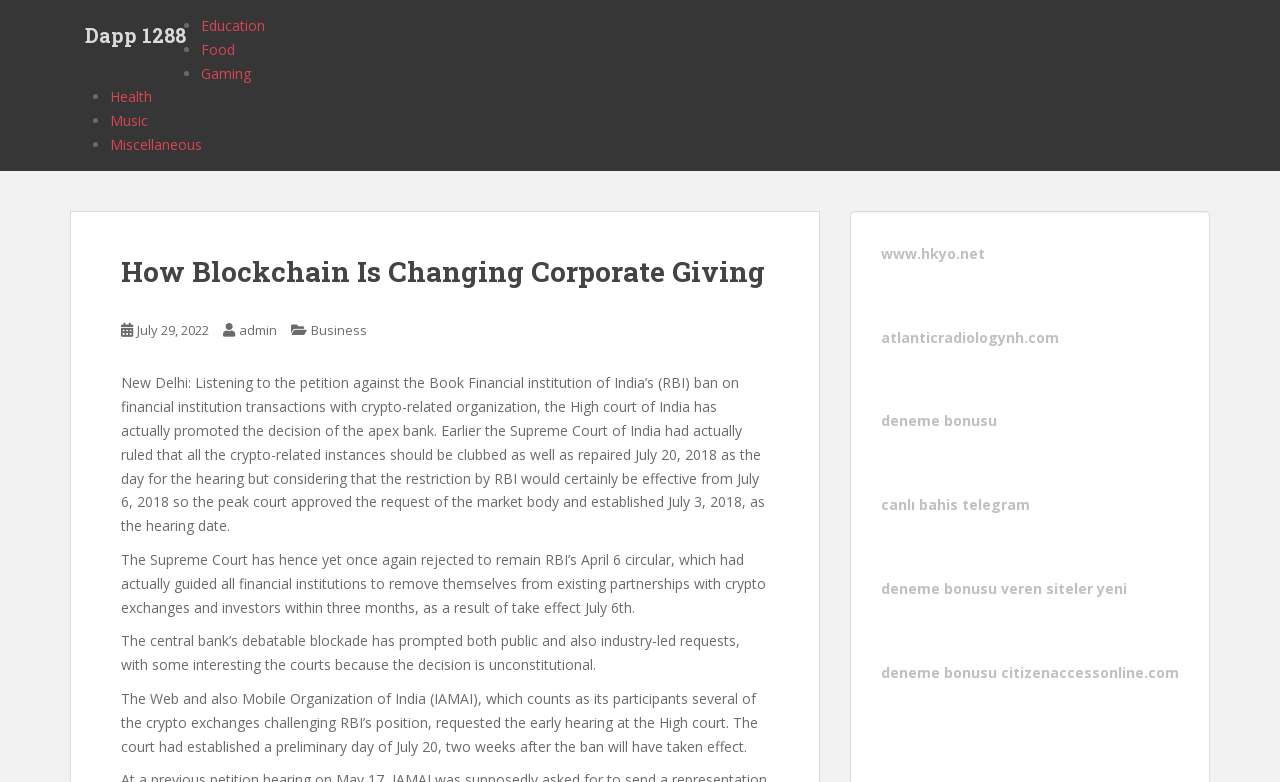Determine the main headline of the webpage and provide its text.

How Blockchain Is Changing Corporate Giving